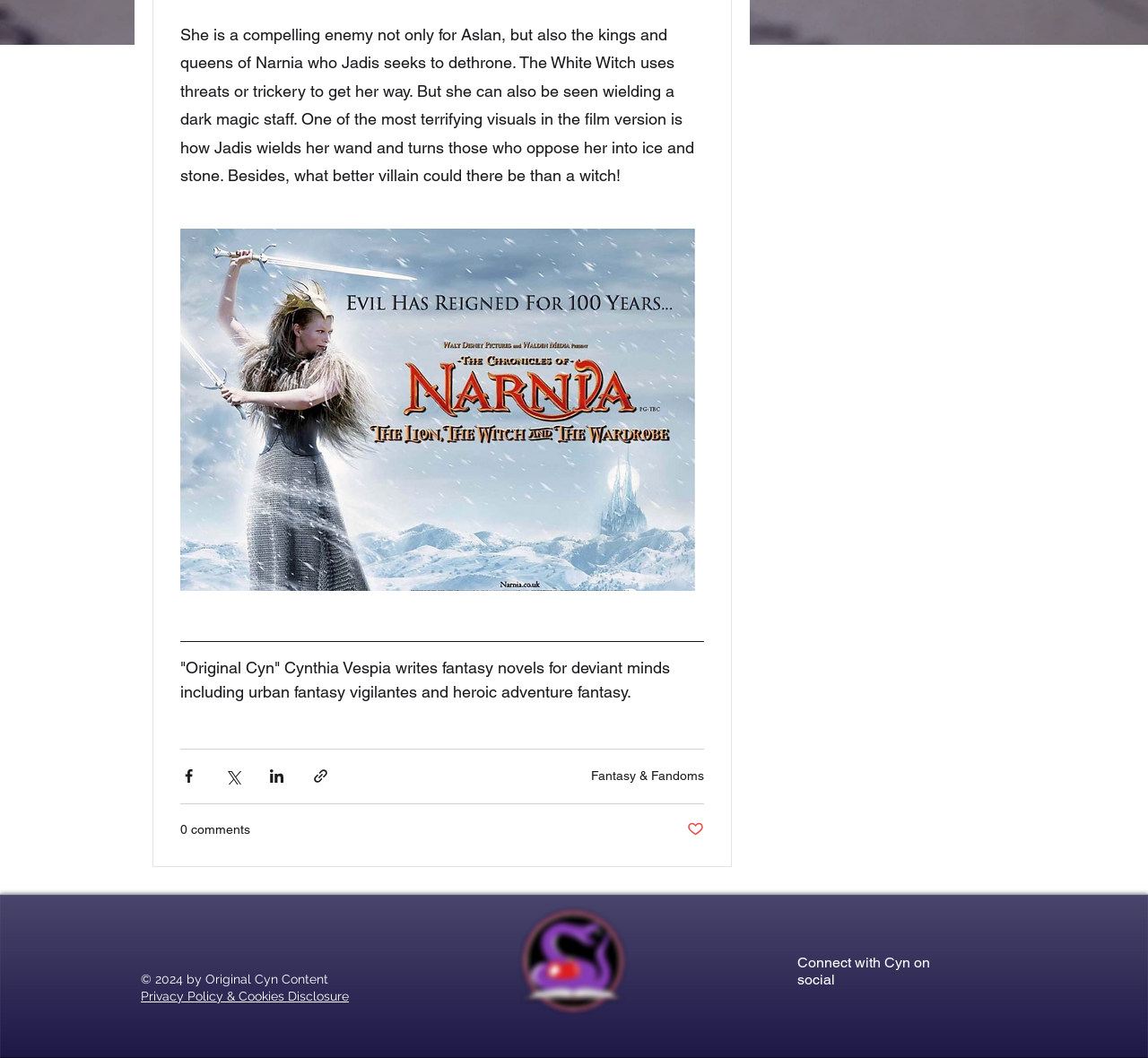Using the information from the screenshot, answer the following question thoroughly:
What is the copyright year of the content?

The answer can be found in the StaticText element with the text '© 2024 by Original Cyn Content' which indicates that the copyright year of the content is 2024.